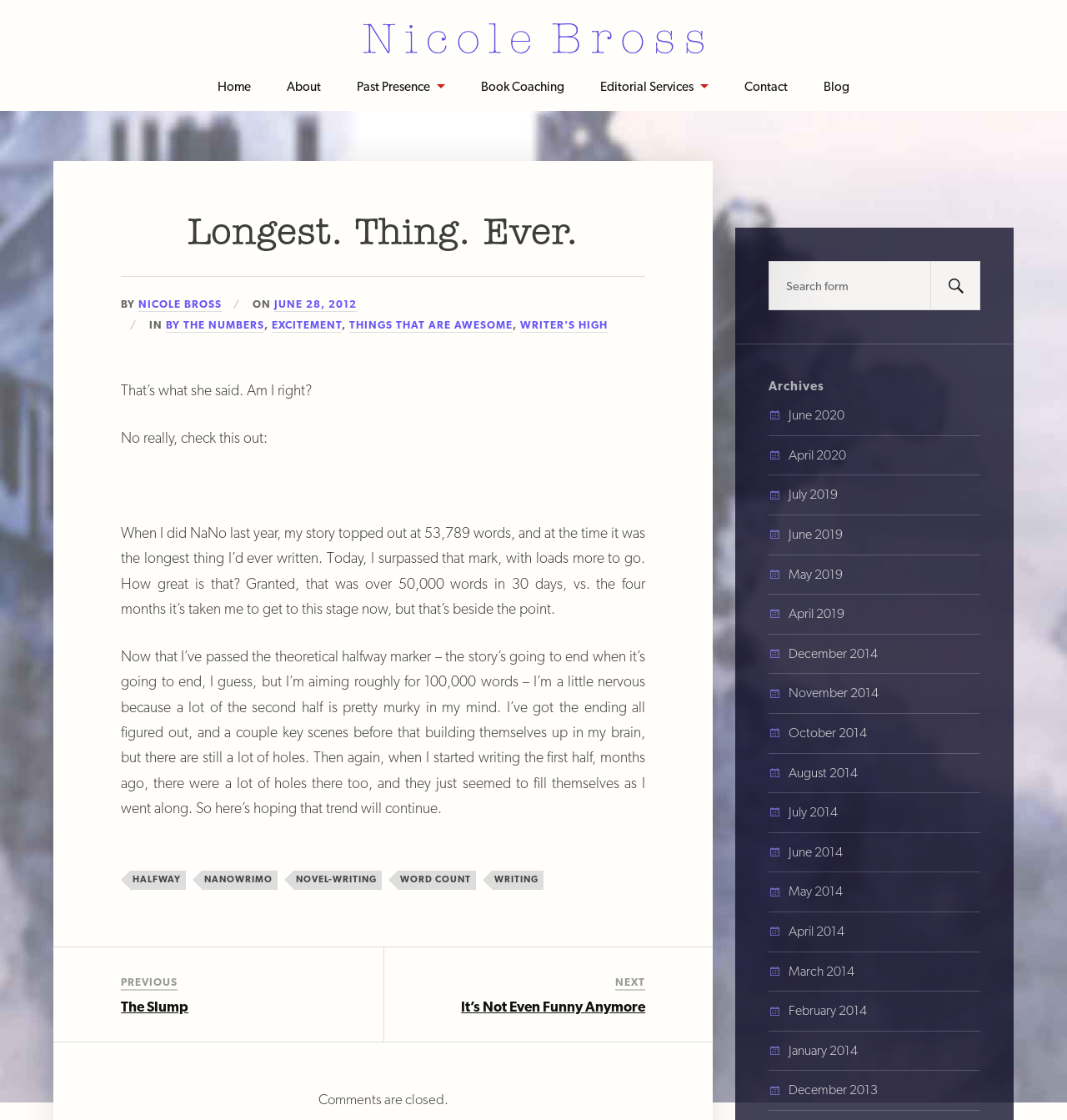What is the author's name? Please answer the question using a single word or phrase based on the image.

Nicole Bross